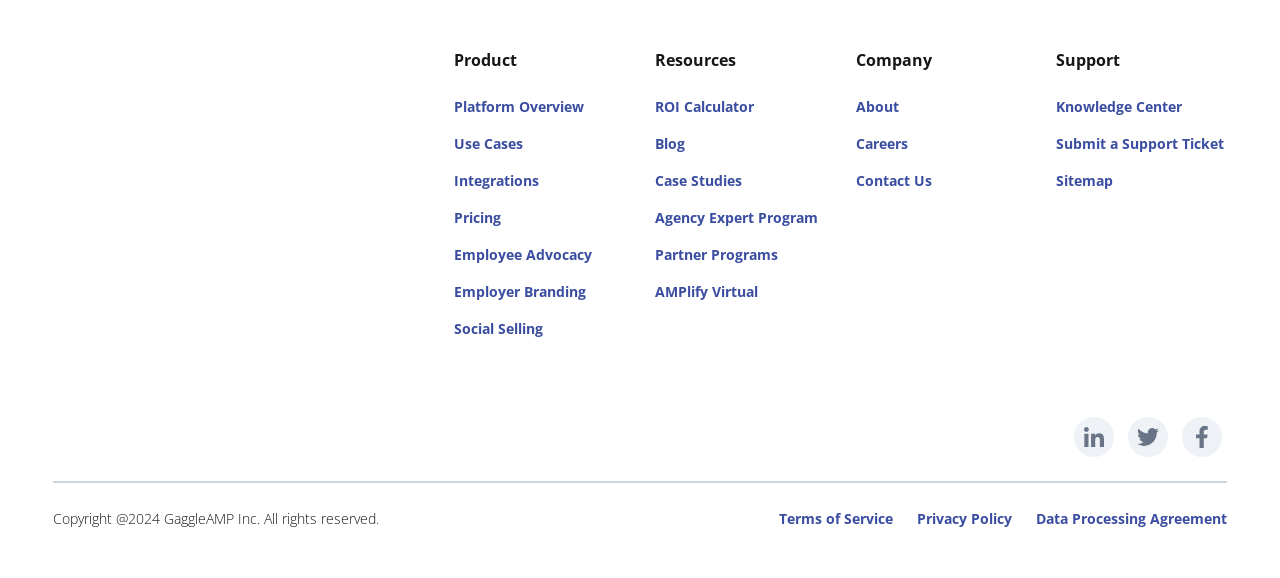Please find and report the bounding box coordinates of the element to click in order to perform the following action: "Click the logo". The coordinates should be expressed as four float numbers between 0 and 1, in the format [left, top, right, bottom].

[0.042, 0.115, 0.189, 0.147]